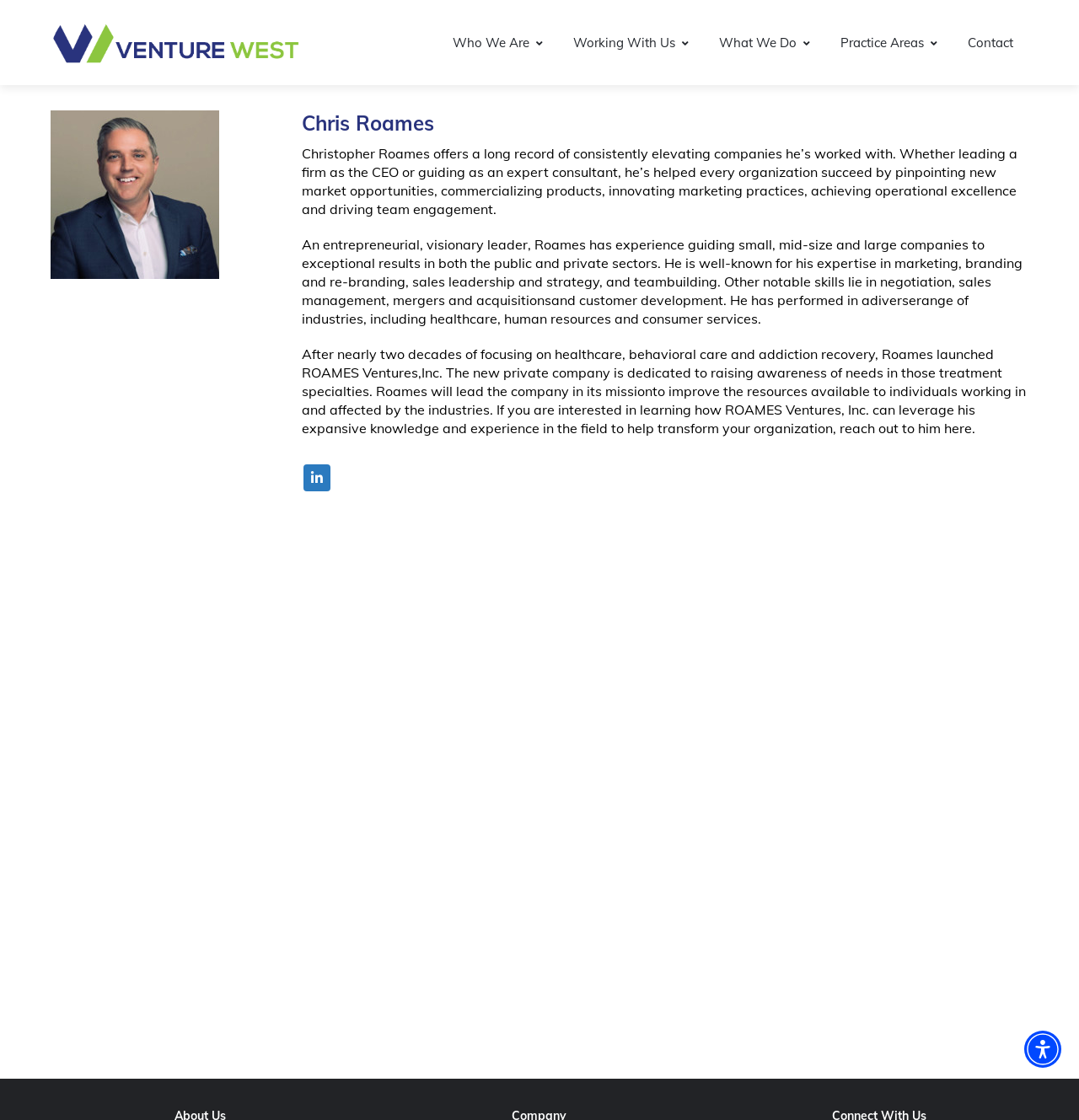Please determine the bounding box coordinates of the element to click in order to execute the following instruction: "click the 'Search' button". The coordinates should be four float numbers between 0 and 1, specified as [left, top, right, bottom].

None